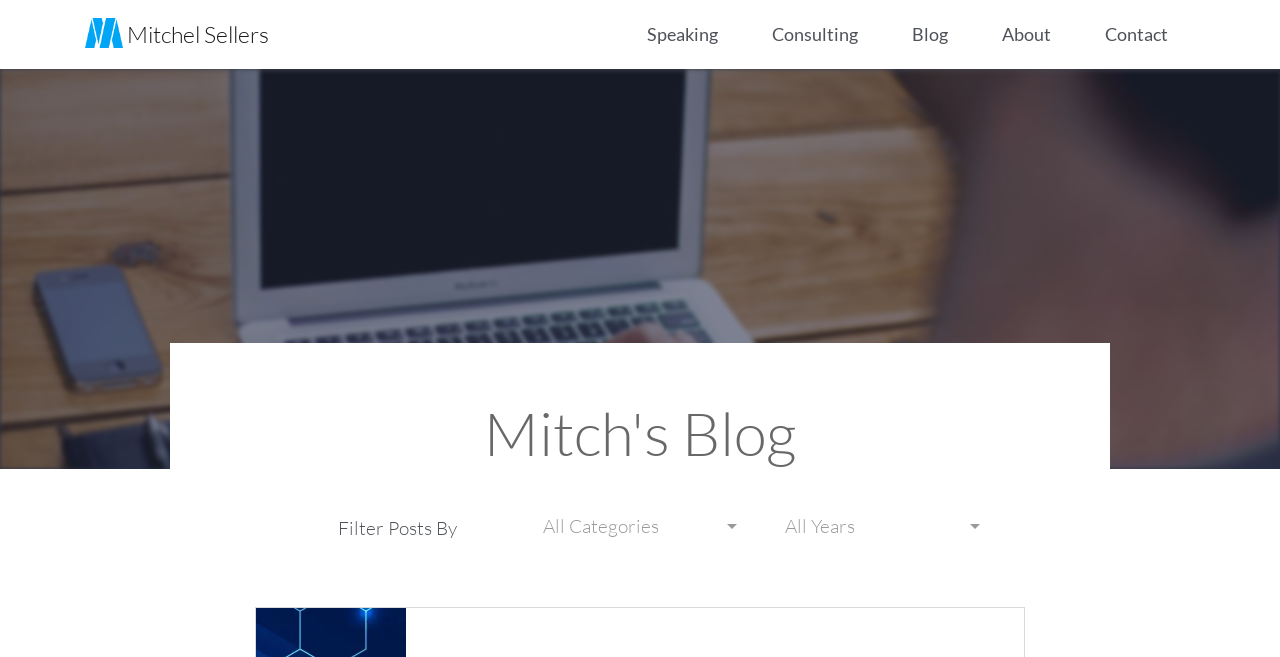Highlight the bounding box coordinates of the element you need to click to perform the following instruction: "go to Speaking page."

[0.484, 0.014, 0.582, 0.091]